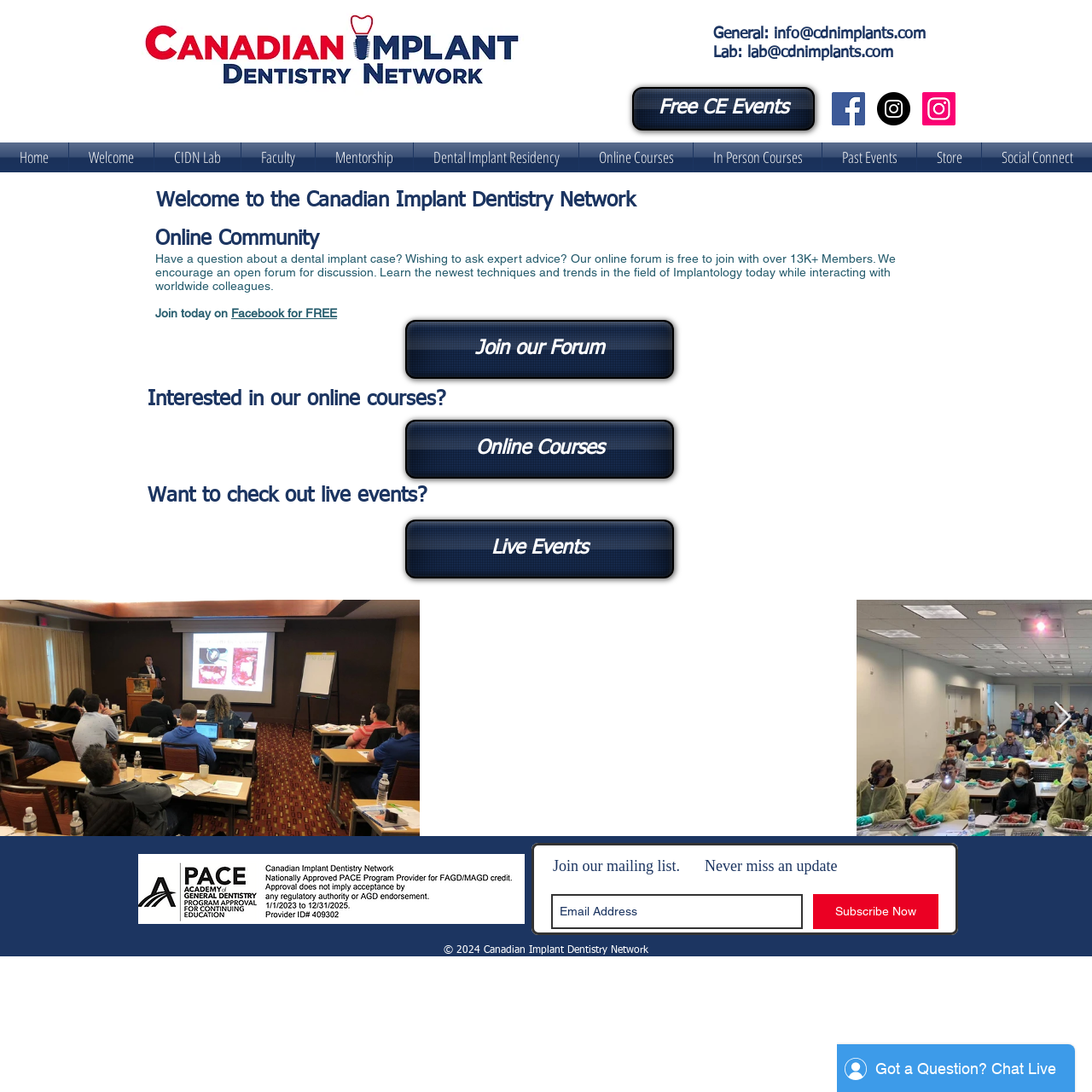Please analyze the image and give a detailed answer to the question:
What is the name of the online community?

I found the answer by looking at the main heading of the webpage, which says 'Online Community | Canadian Implant Dentistry Network'. This suggests that the online community is called Canadian Implant Dentistry Network.